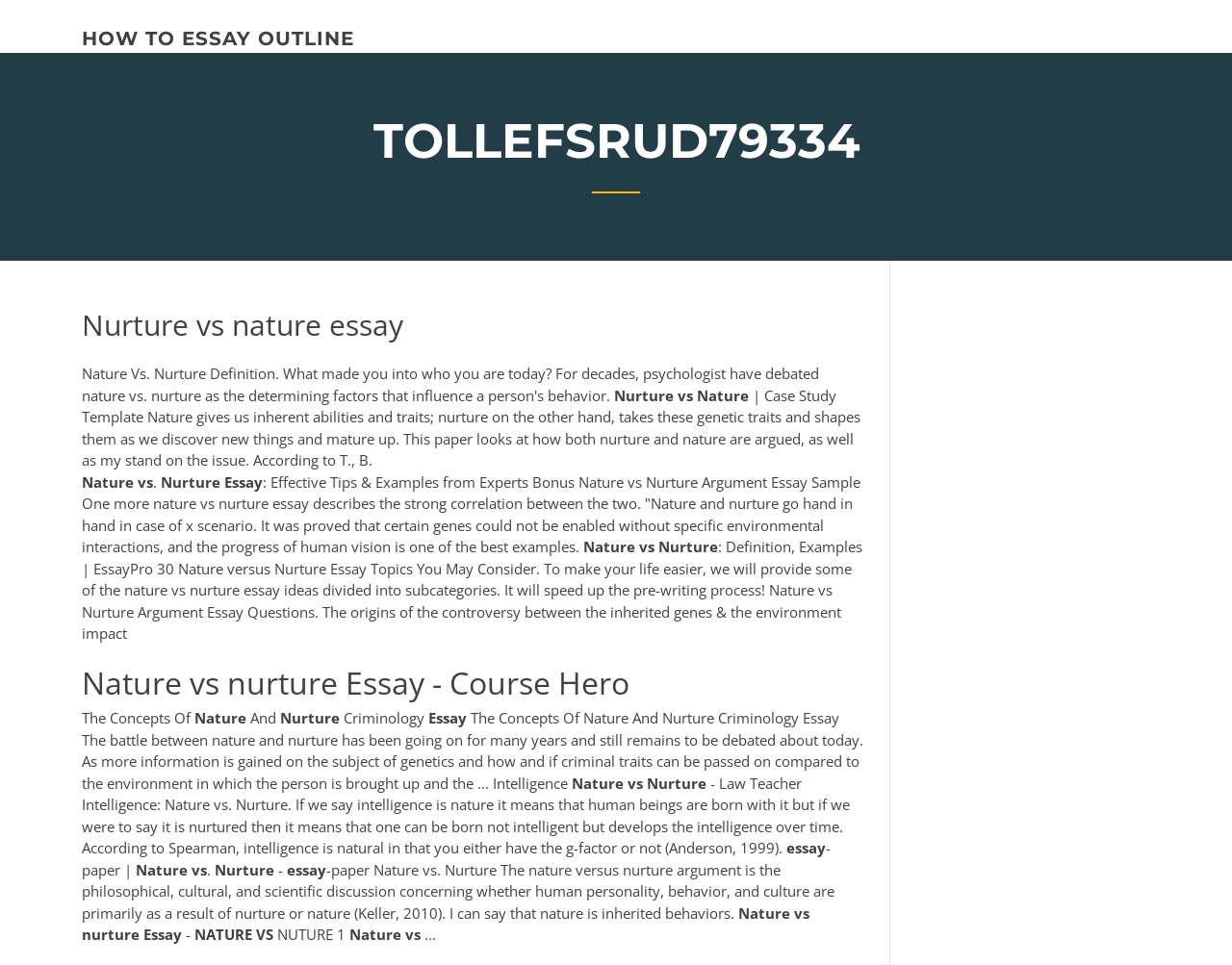What is the tone of the webpage?
Using the image as a reference, answer the question in detail.

The webpage has a formal and objective tone, presenting information and resources related to the nurture vs nature debate in a neutral and informative manner. The language used is academic and professional, suggesting that the webpage is intended to educate and assist users rather than persuade or entertain them.